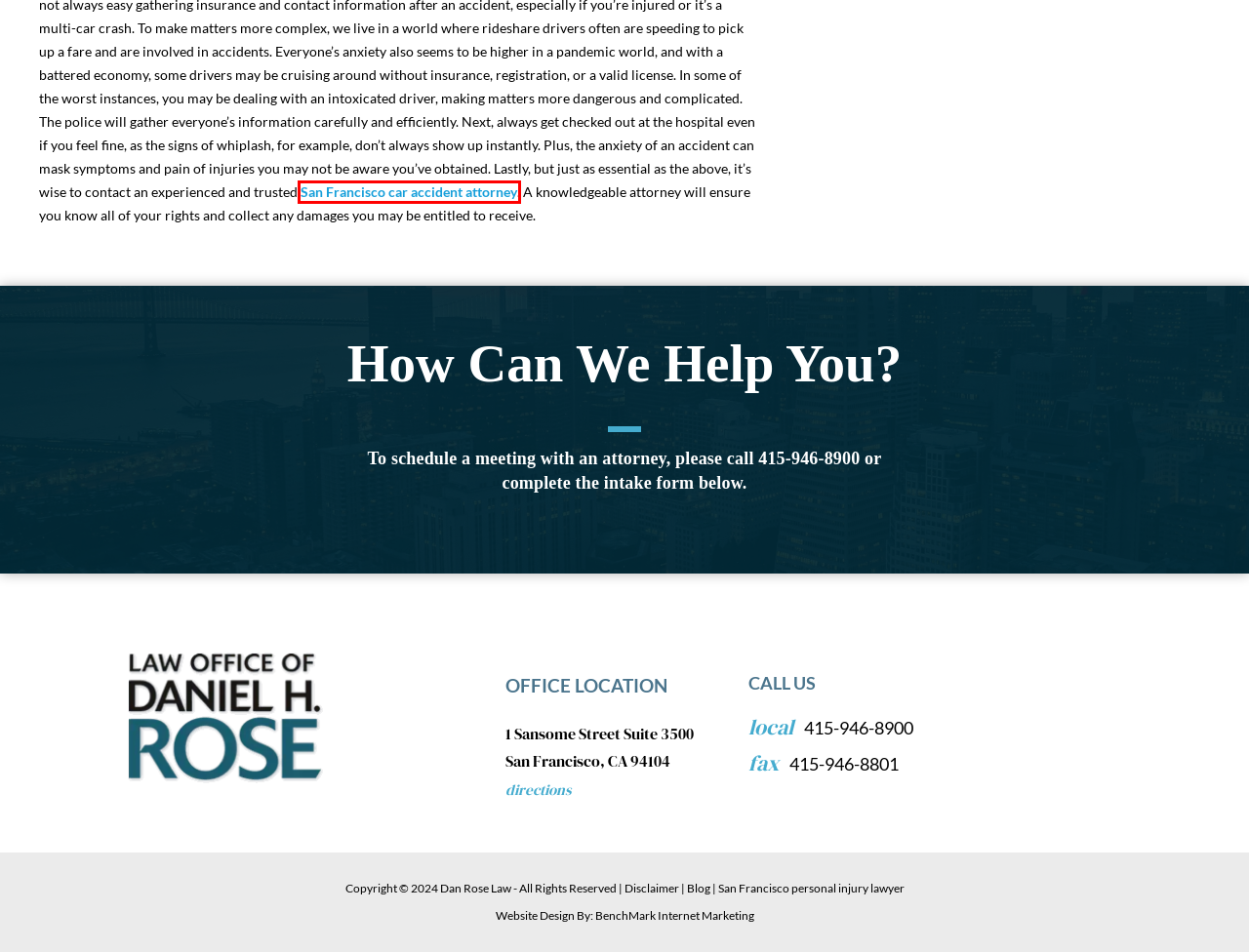Observe the screenshot of a webpage with a red bounding box around an element. Identify the webpage description that best fits the new page after the element inside the bounding box is clicked. The candidates are:
A. 10 Leading Causes of Car Accidents in California - Dan Rose
B. Bay Area Personal Injury Lawyer [Top-Rated 2024]
C. San Francisco Personal Injury Lawyer [Voted #1 2024] PI Attorneys
D. California Bicycle Laws - Dan Rose
E. Blog - Dan Rose
F. Disclaimer - Dan Rose
G. Types of Pregnancy Injuries Due to Car Accidents - Dan Rose
H. San Francisco Car Accident Lawyer [Voted #1 2024] Auto Accidents

H